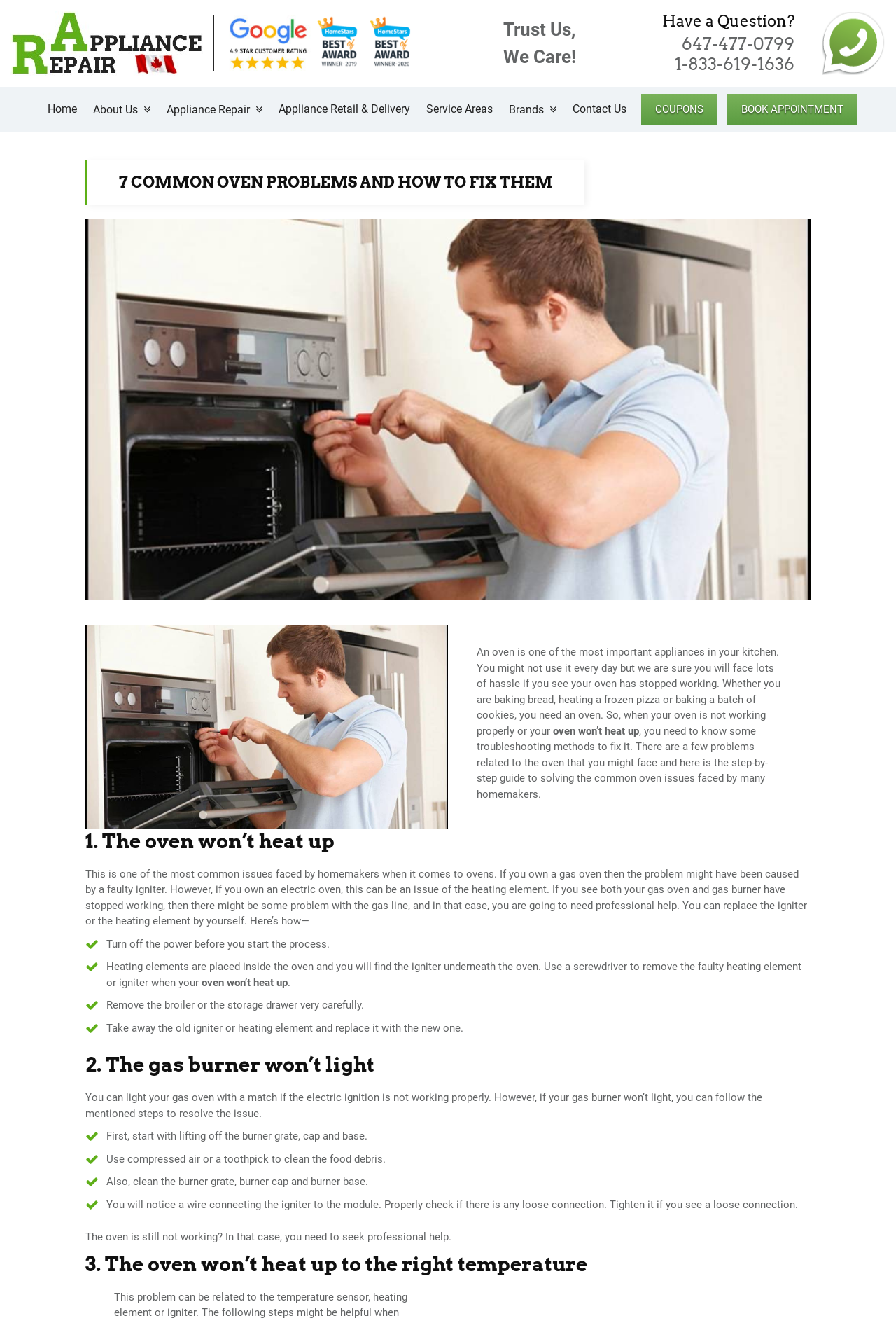Using the given description, provide the bounding box coordinates formatted as (top-left x, top-left y, bottom-right x, bottom-right y), with all values being floating point numbers between 0 and 1. Description: Coupons

[0.715, 0.071, 0.8, 0.094]